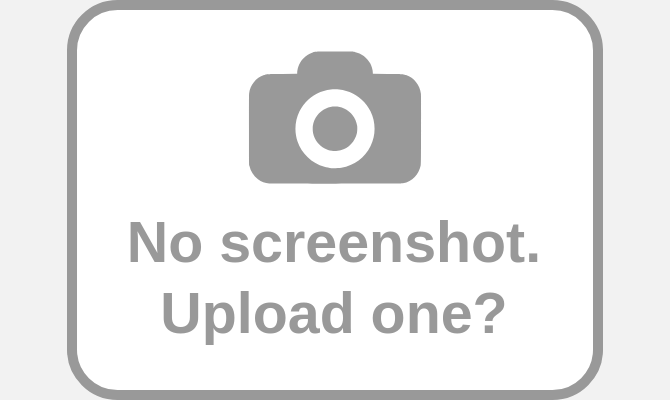Use one word or a short phrase to answer the question provided: 
What is the purpose of the prompt?

To upload a screenshot